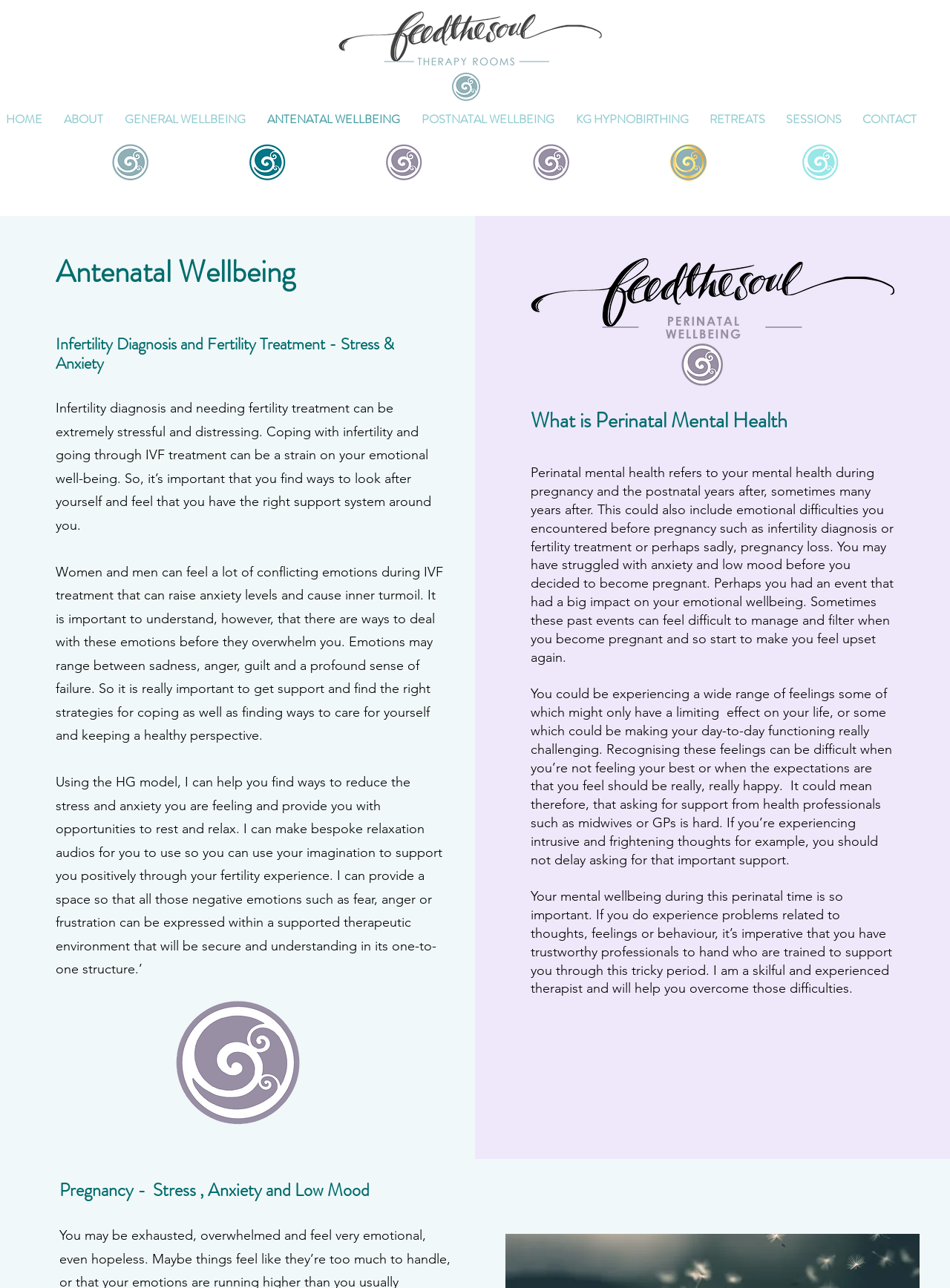What is the name of the therapy approach mentioned?
Using the image as a reference, deliver a detailed and thorough answer to the question.

In the webpage content, I found a mention of the HG model, which is a therapy approach used to help individuals cope with stress and anxiety related to infertility and fertility treatment.